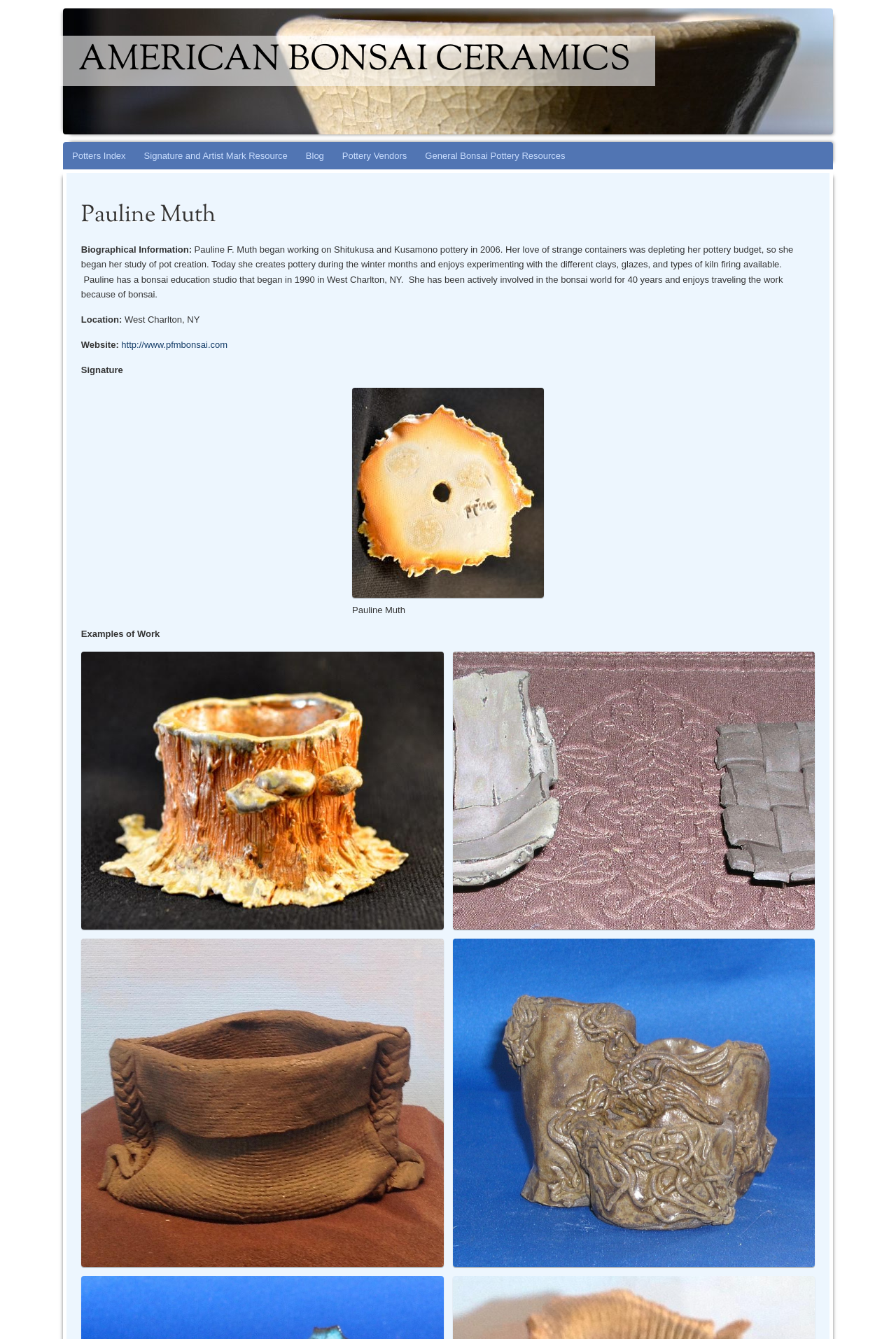Please study the image and answer the question comprehensively:
How long has Pauline Muth been involved in the bonsai world?

The webpage states that Pauline Muth has been actively involved in the bonsai world for 40 years, which is mentioned in the biographical information section.